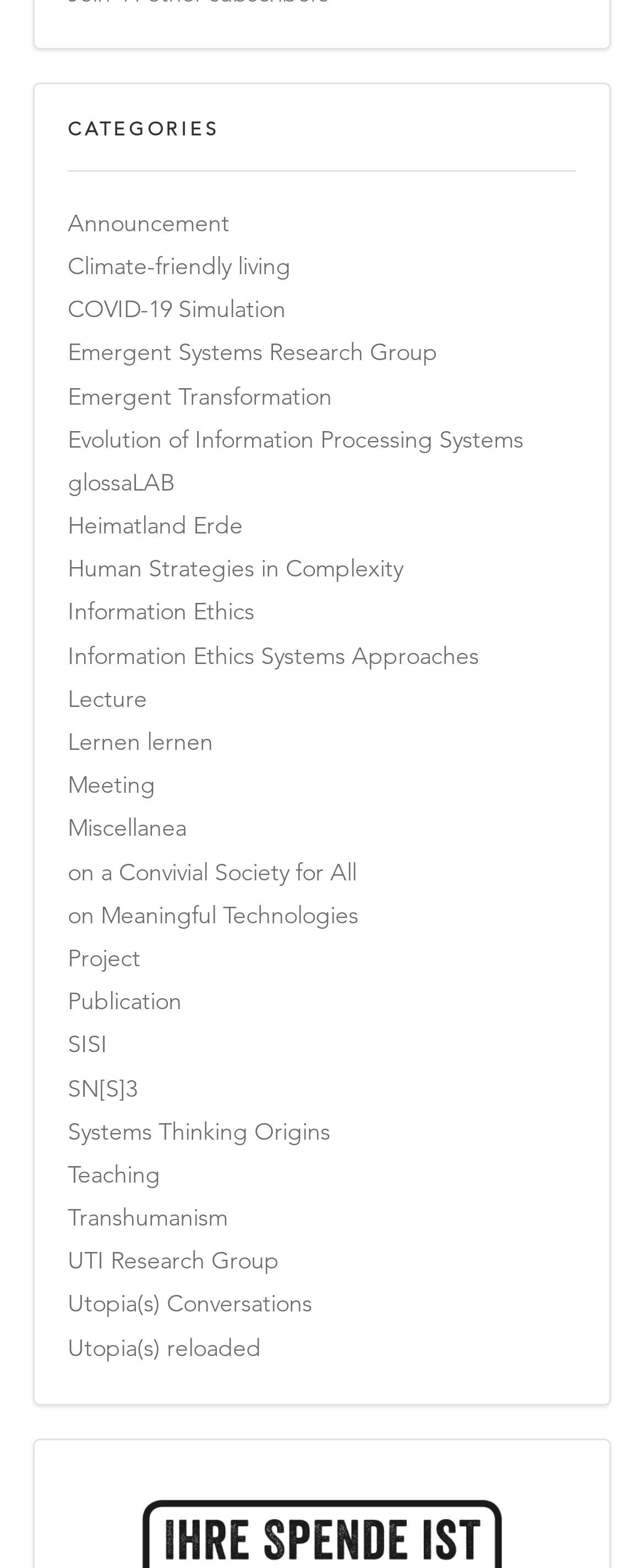Identify the bounding box coordinates for the UI element mentioned here: "Games Index". Provide the coordinates as four float values between 0 and 1, i.e., [left, top, right, bottom].

None